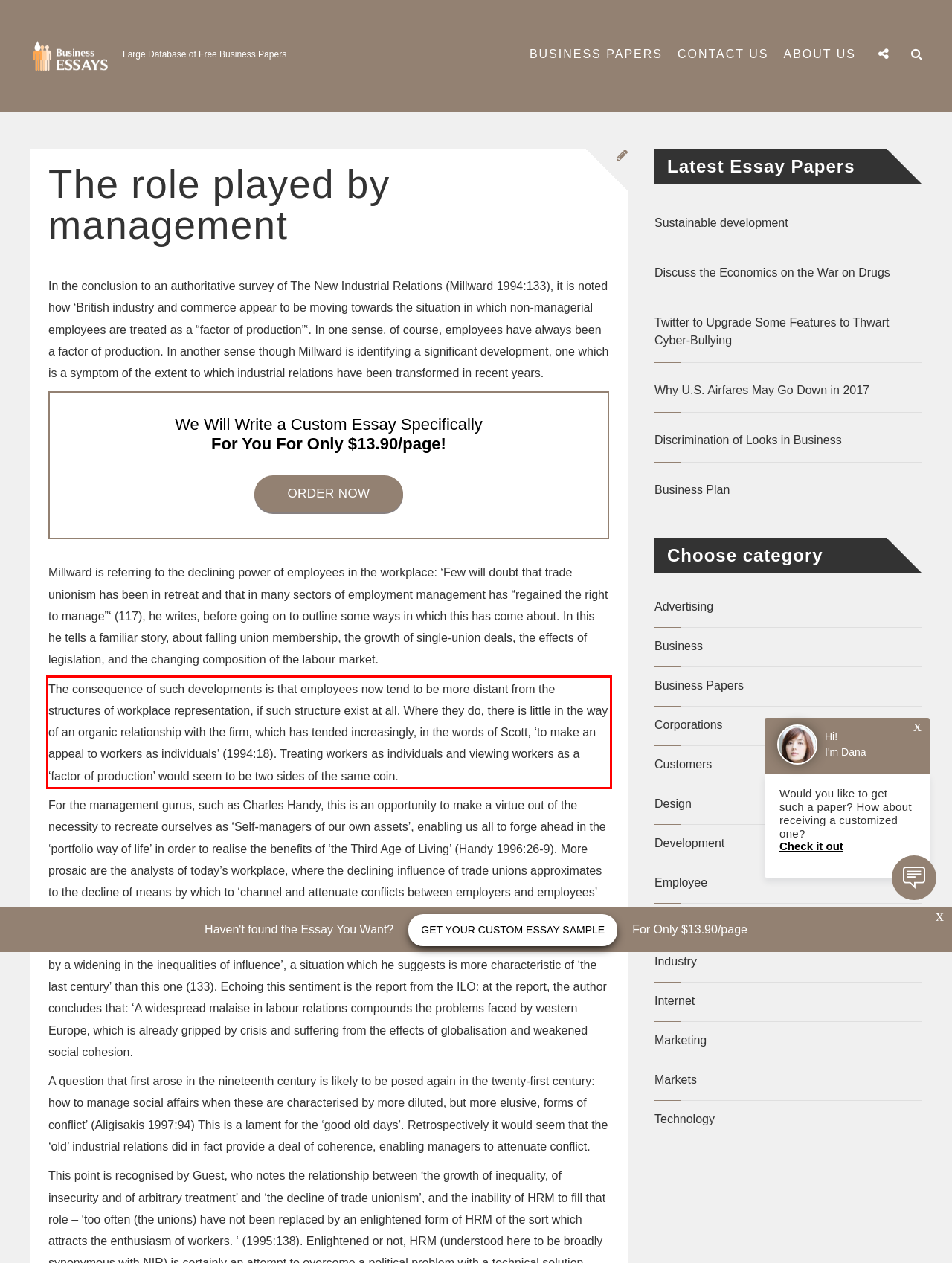Analyze the screenshot of the webpage that features a red bounding box and recognize the text content enclosed within this red bounding box.

The consequence of such developments is that employees now tend to be more distant from the structures of workplace representation, if such structure exist at all. Where they do, there is little in the way of an organic relationship with the firm, which has tended increasingly, in the words of Scott, ‘to make an appeal to workers as individuals’ (1994:18). Treating workers as individuals and viewing workers as a ‘factor of production’ would seem to be two sides of the same coin.